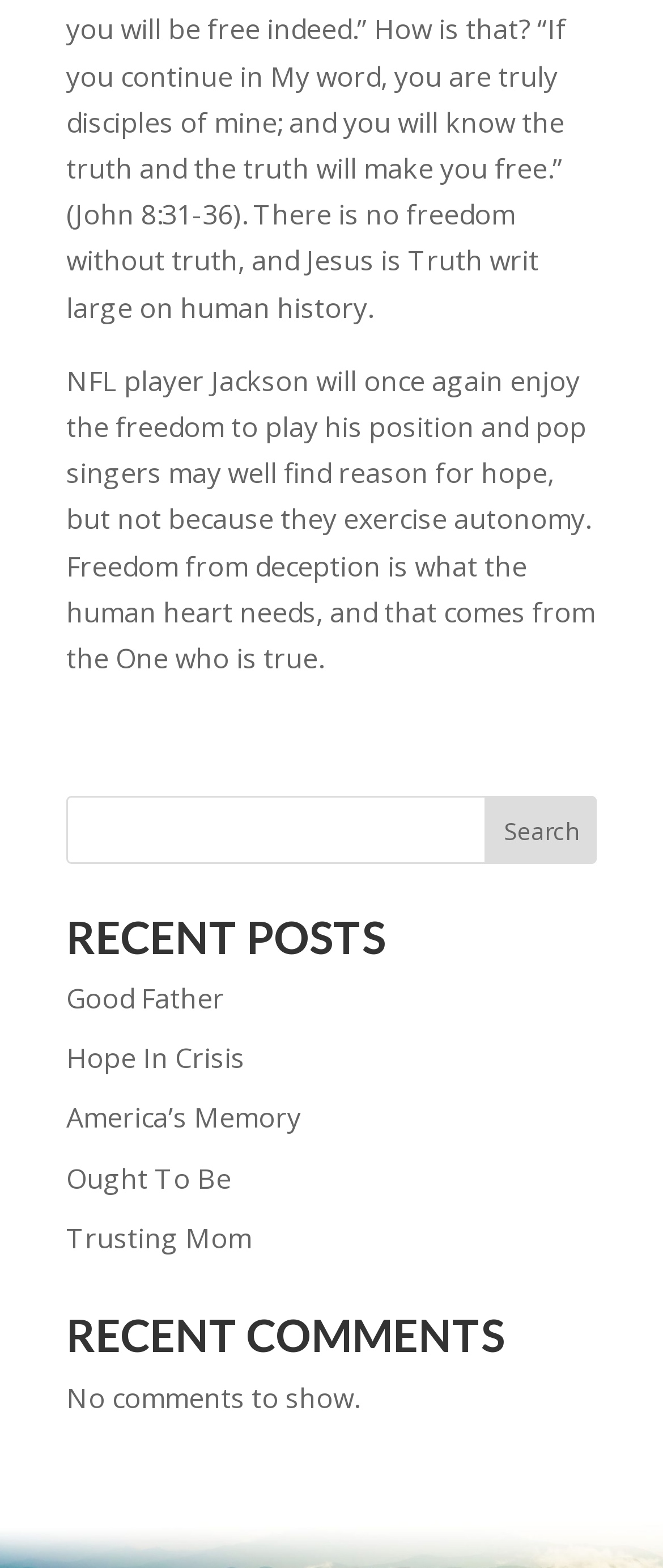What is the purpose of the search box?
Ensure your answer is thorough and detailed.

The search box is located near the top of the page, and it has a button labeled 'Search'. This suggests that the search box is intended for users to search for specific content within the website.